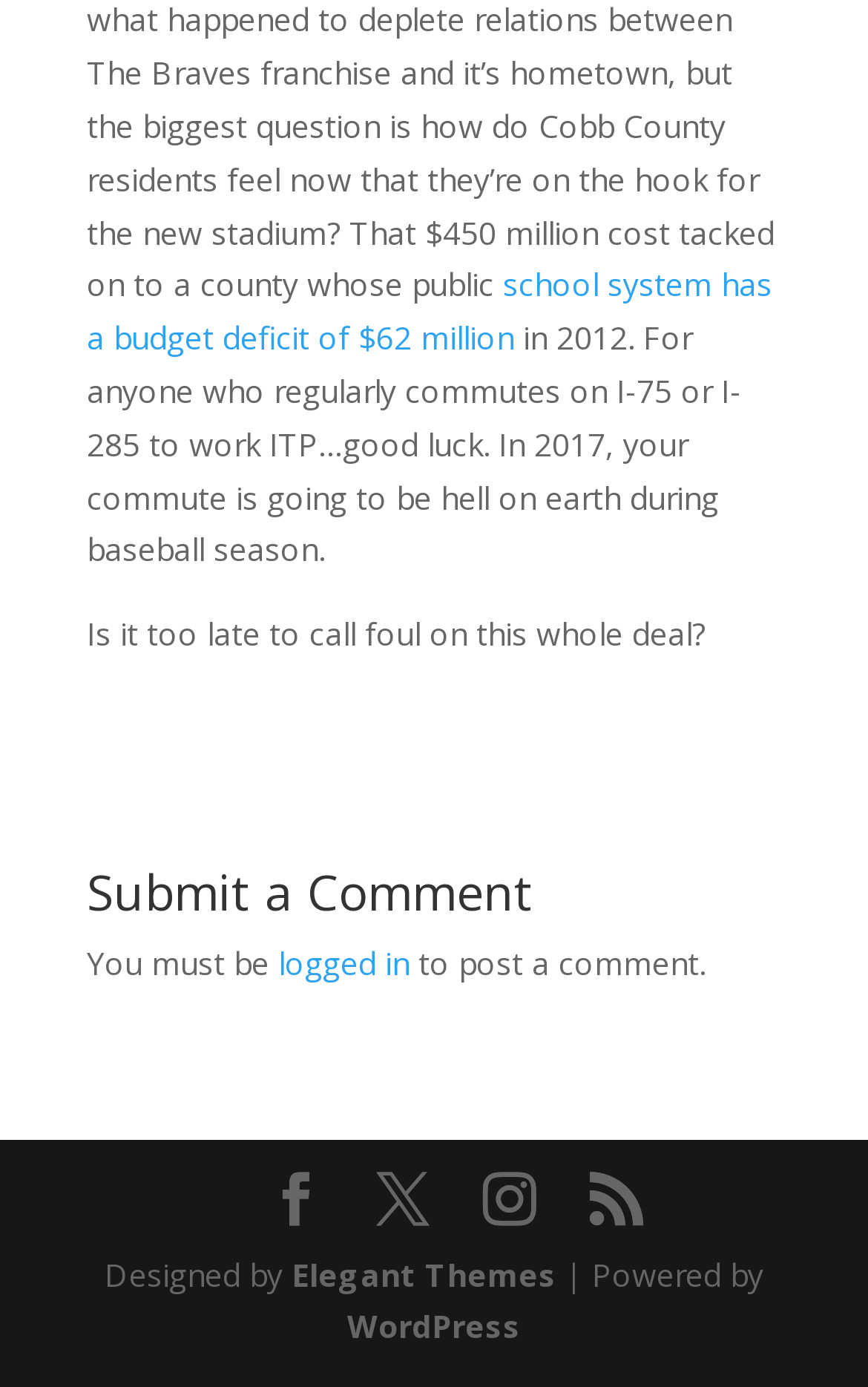Who designed the website?
From the image, provide a succinct answer in one word or a short phrase.

Elegant Themes